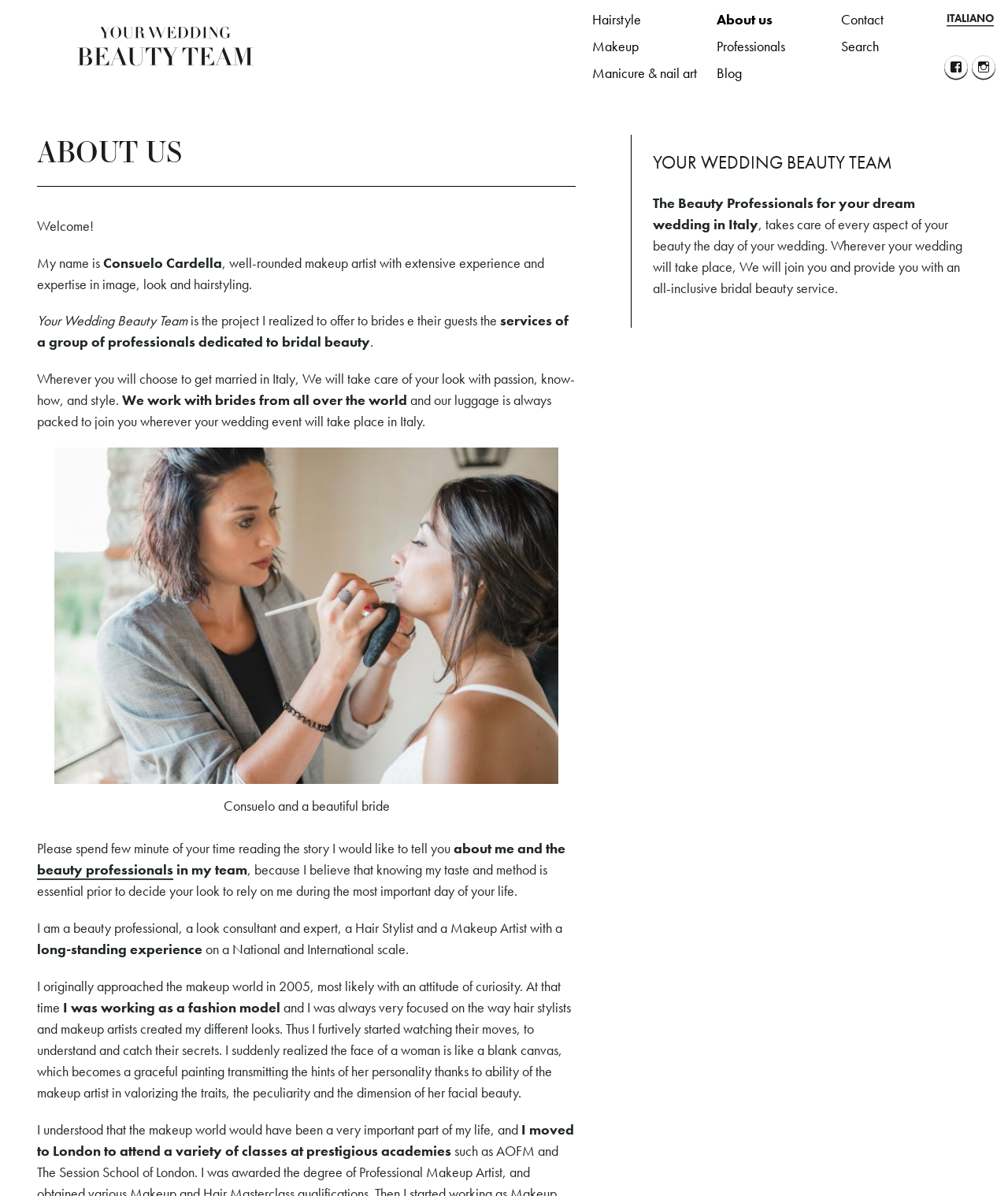Find the bounding box coordinates of the element to click in order to complete the given instruction: "Visit About us."

[0.711, 0.007, 0.816, 0.025]